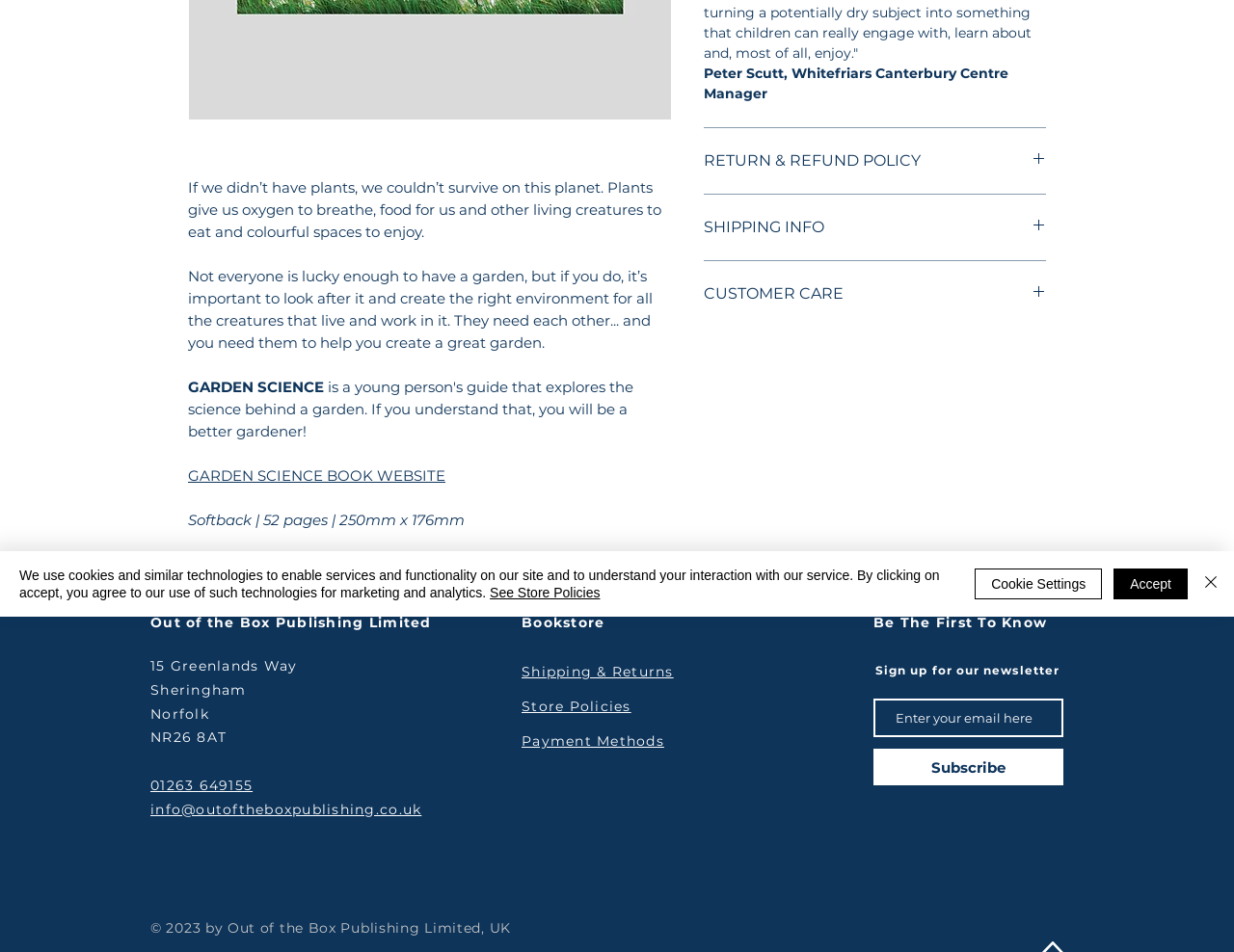Identify the bounding box coordinates for the UI element described as: "See Store Policies". The coordinates should be provided as four floats between 0 and 1: [left, top, right, bottom].

[0.397, 0.614, 0.486, 0.63]